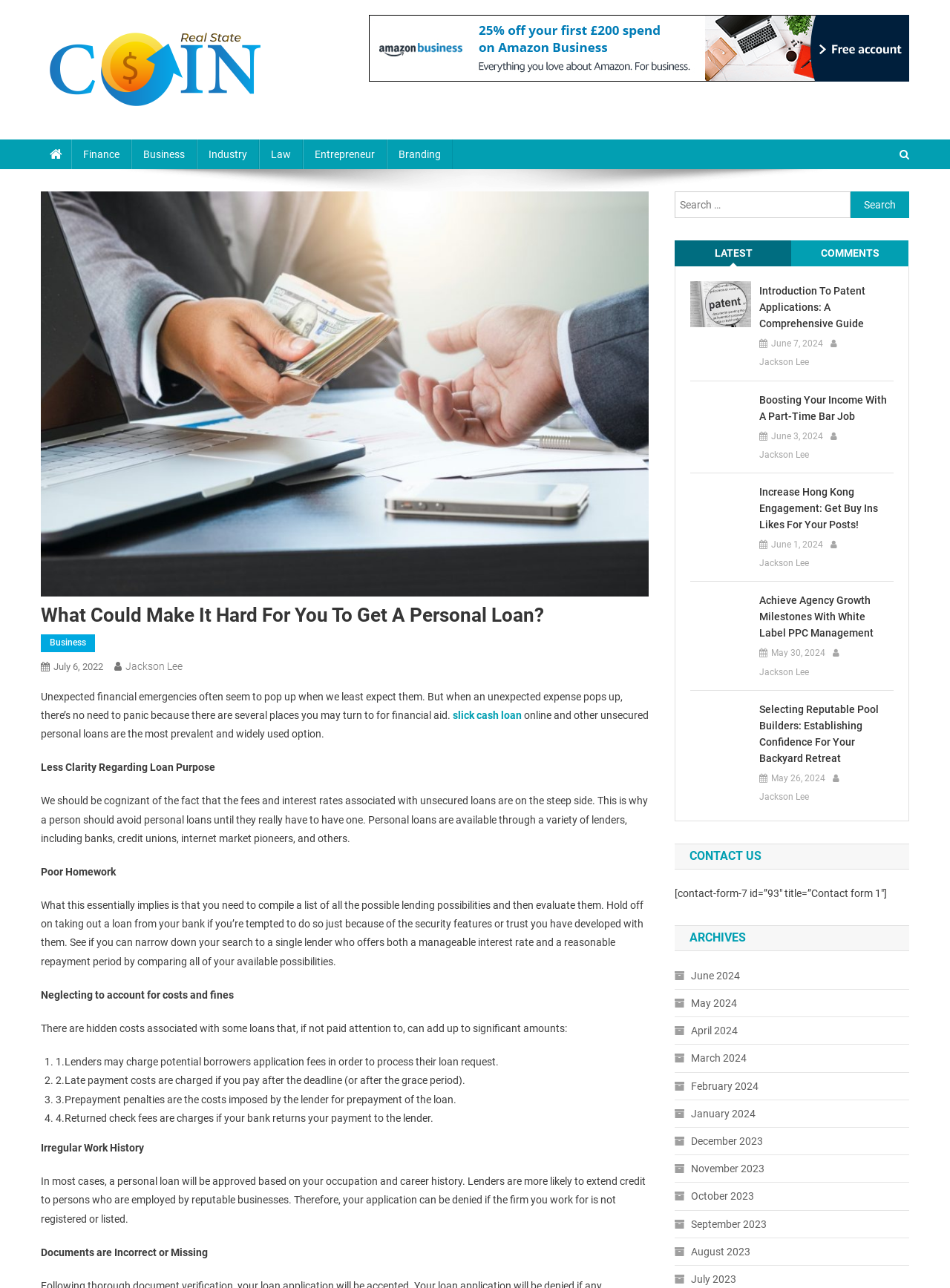What is the consequence of neglecting to account for costs and fines?
Based on the screenshot, provide a one-word or short-phrase response.

Hidden costs add up